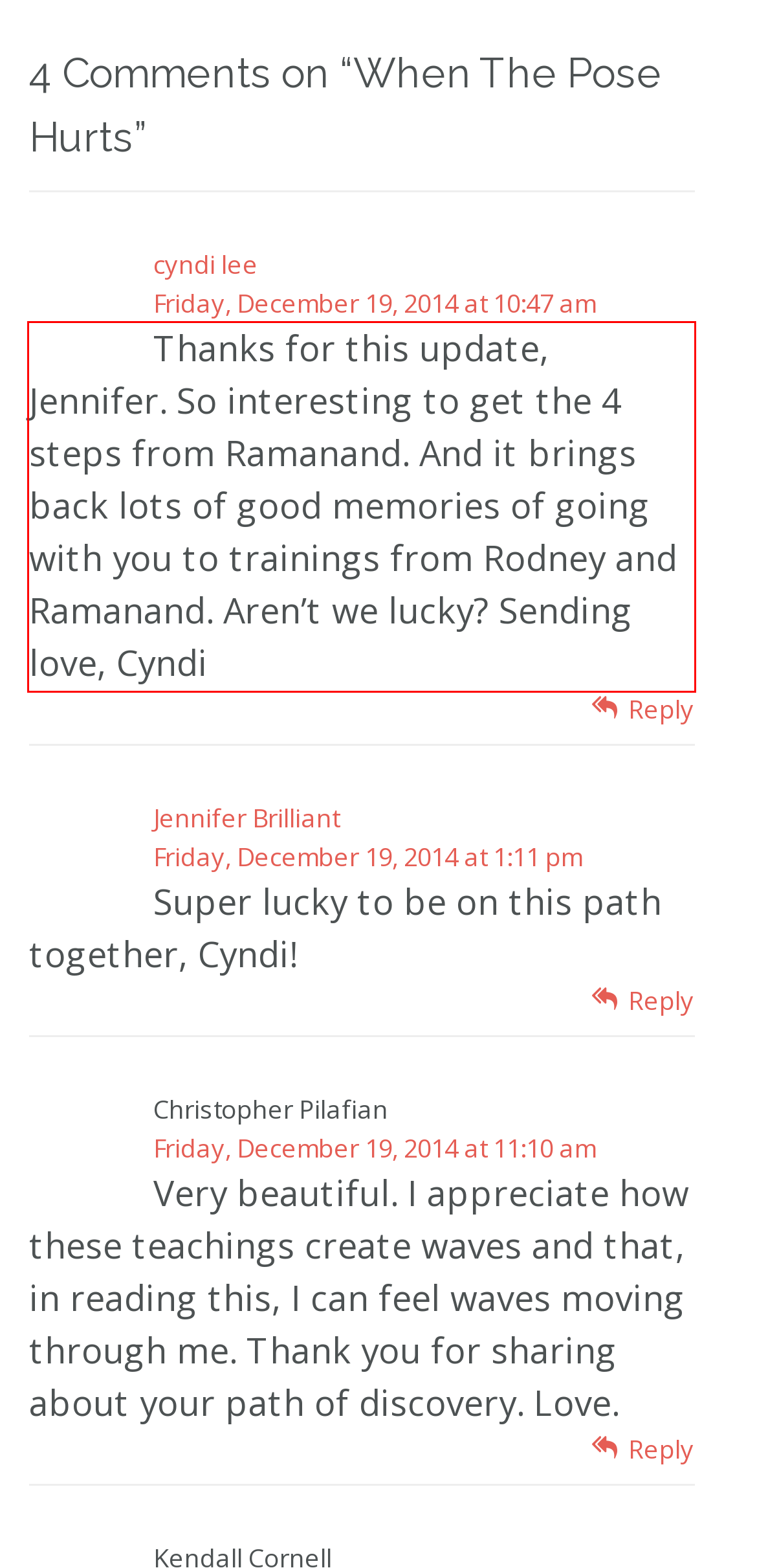Analyze the screenshot of the webpage that features a red bounding box and recognize the text content enclosed within this red bounding box.

Thanks for this update, Jennifer. So interesting to get the 4 steps from Ramanand. And it brings back lots of good memories of going with you to trainings from Rodney and Ramanand. Aren’t we lucky? Sending love, Cyndi